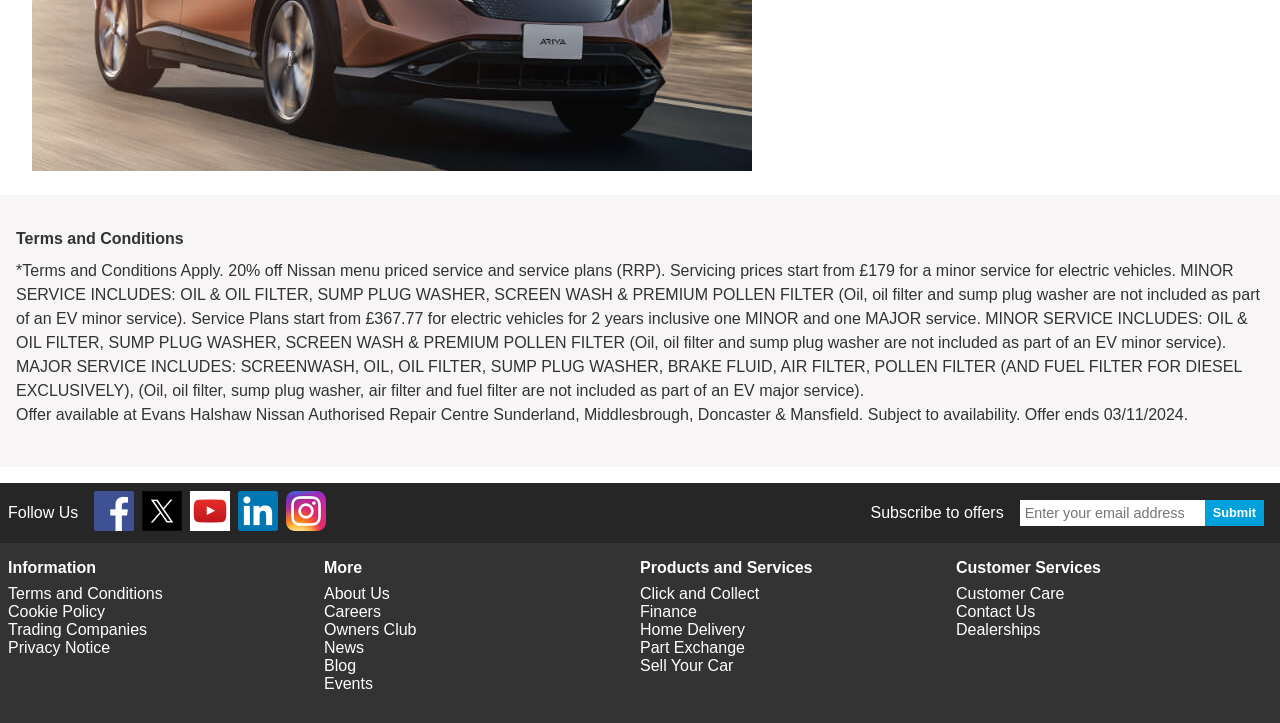Identify the bounding box of the HTML element described here: "Cookie Policy". Provide the coordinates as four float numbers between 0 and 1: [left, top, right, bottom].

[0.006, 0.834, 0.082, 0.857]